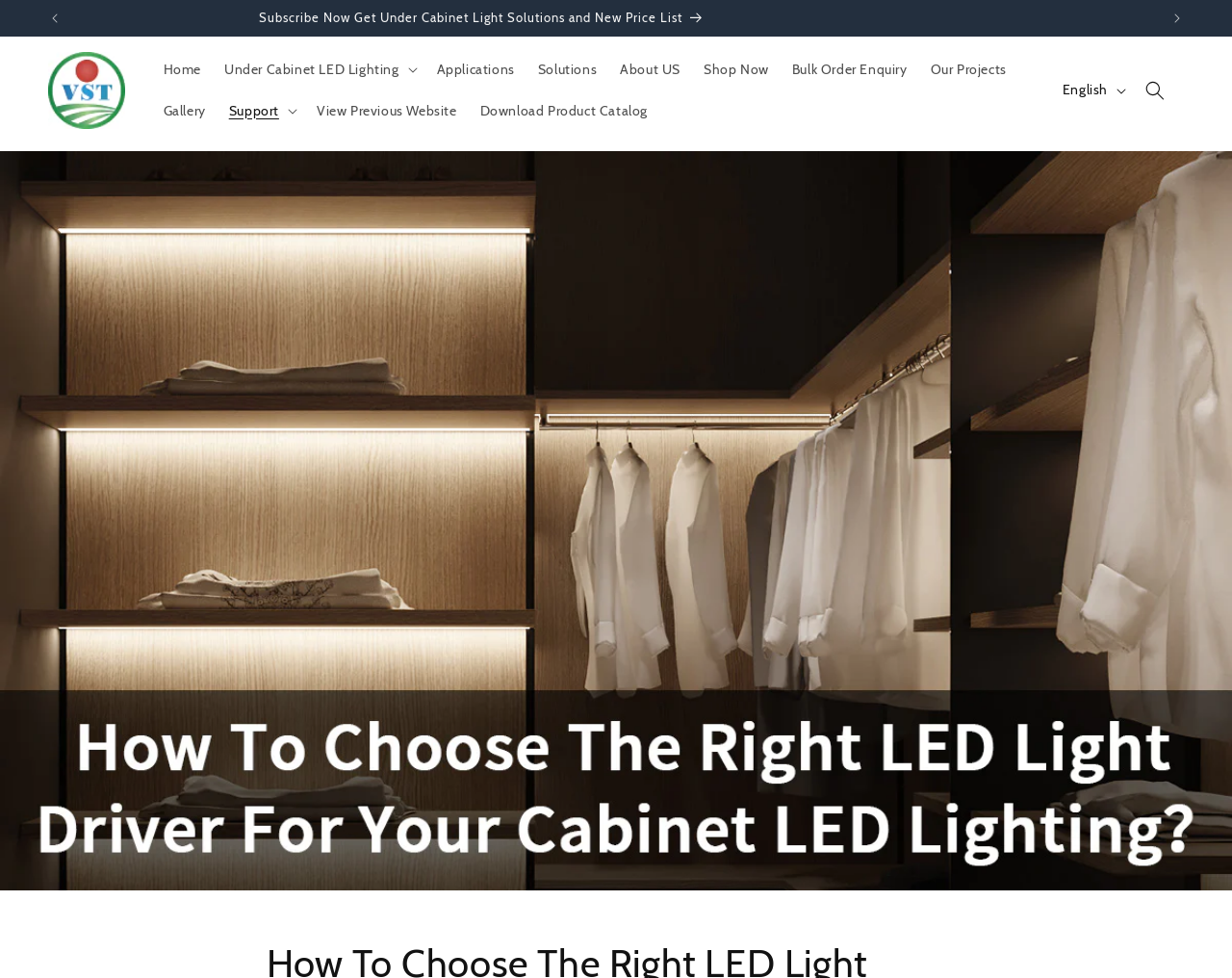Elaborate on the information and visuals displayed on the webpage.

This webpage is about cabinet LED lighting, specifically focusing on choosing the right LED light driver. At the top of the page, there is an announcement bar with previous and next buttons, indicating a carousel feature. Below the announcement bar, there is a logo of VSTLED.COM, which is also a link to the website's homepage.

The main navigation menu is situated below the logo, consisting of several links, including "Home", "Applications", "Solutions", "About US", "Shop Now", "Bulk Order Enquiry", "Our Projects", and "Gallery". Some of these links have dropdown menus, such as "Under Cabinet LED Lighting" and "Support".

On the right side of the navigation menu, there are additional links, including "View Previous Website", "Download Product Catalog", and a language selection button with an option for English. A search button is also located in this area.

The main content of the webpage is an article or blog post, as indicated by the presence of a large image that spans the entire width of the page. The image is related to the topic of choosing the right LED light driver for cabinet LED lighting.